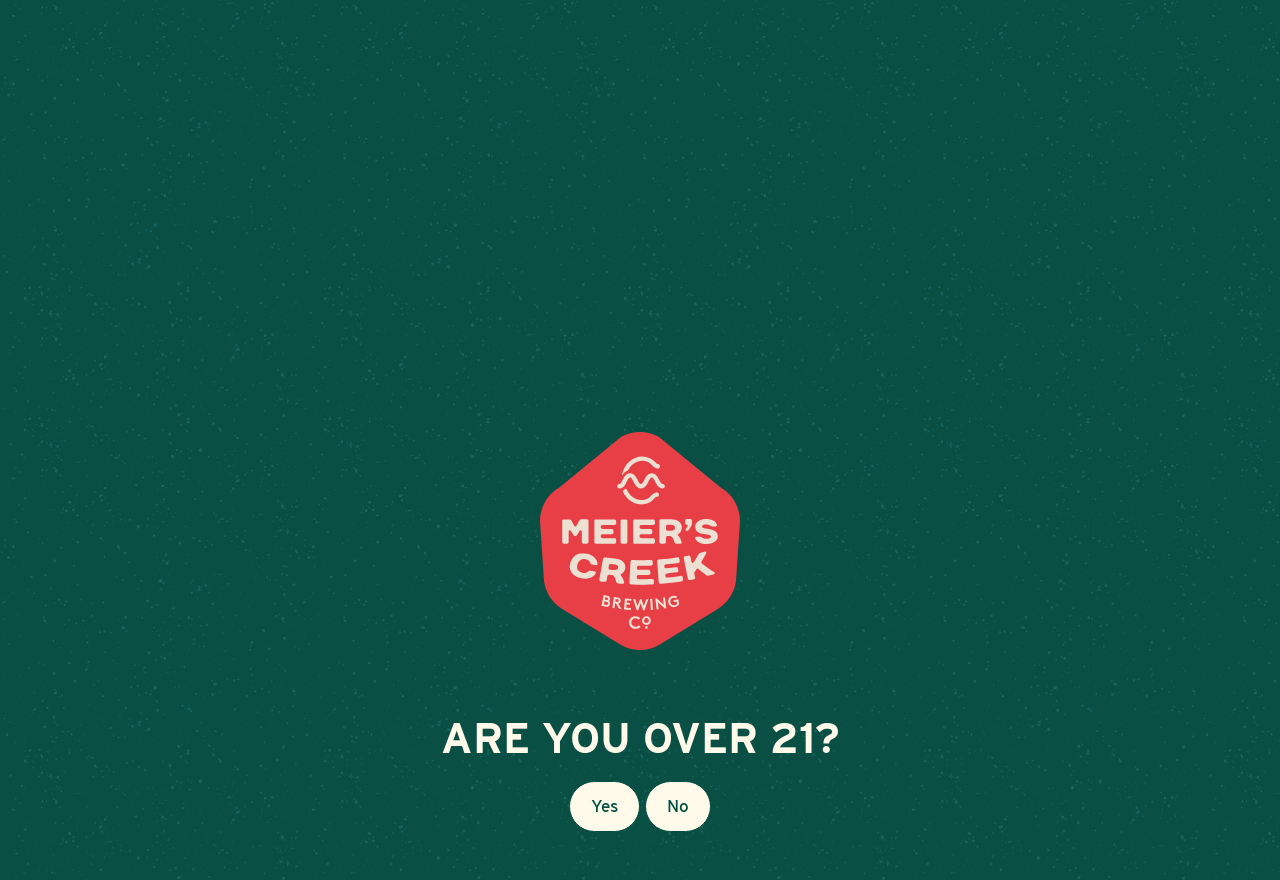Identify the bounding box coordinates for the element you need to click to achieve the following task: "Click on Yes to confirm age". The coordinates must be four float values ranging from 0 to 1, formatted as [left, top, right, bottom].

[0.445, 0.888, 0.5, 0.946]